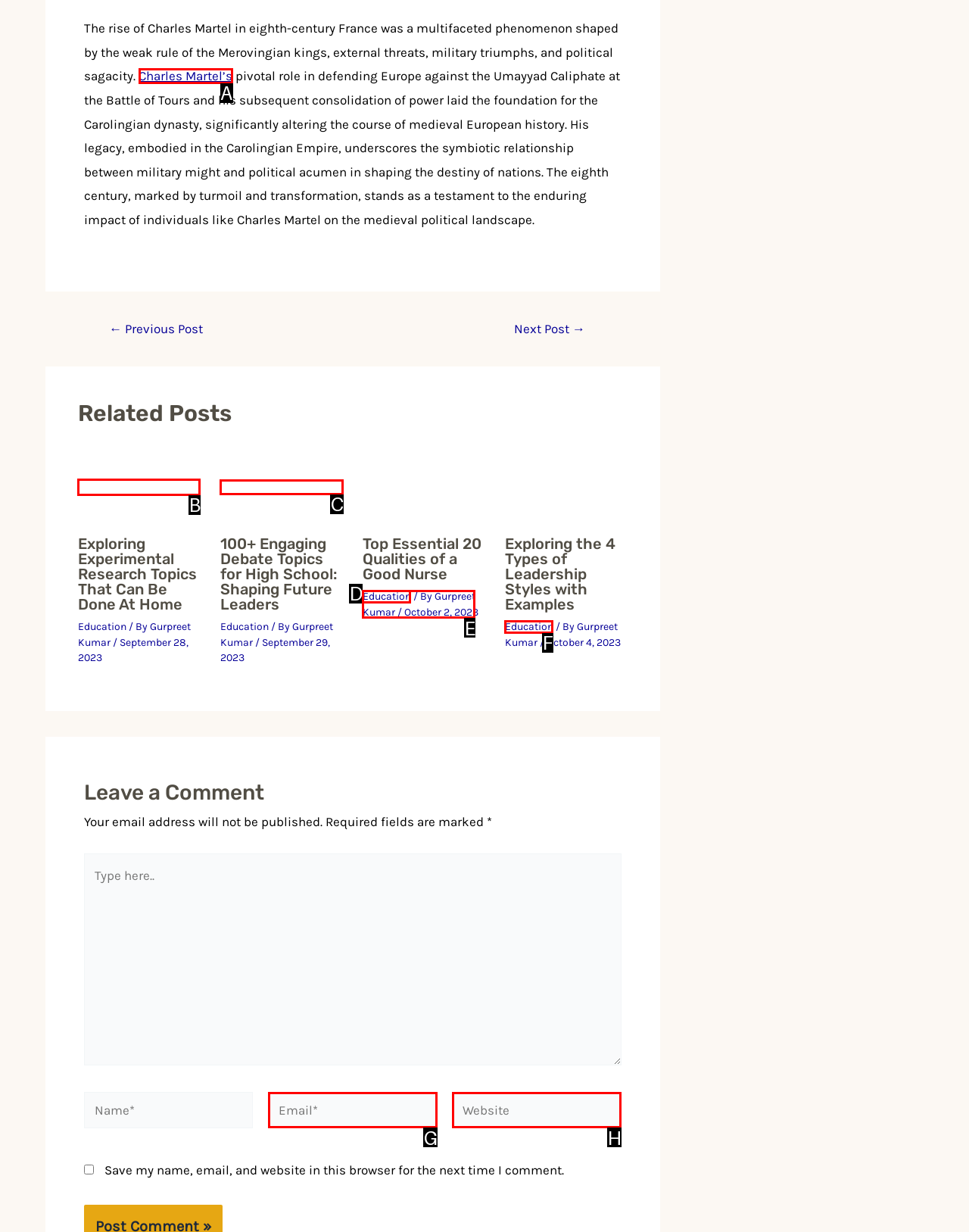Select the HTML element to finish the task: Read the article 'Experimental Research Topics That Can Be Done At Home' Reply with the letter of the correct option.

B